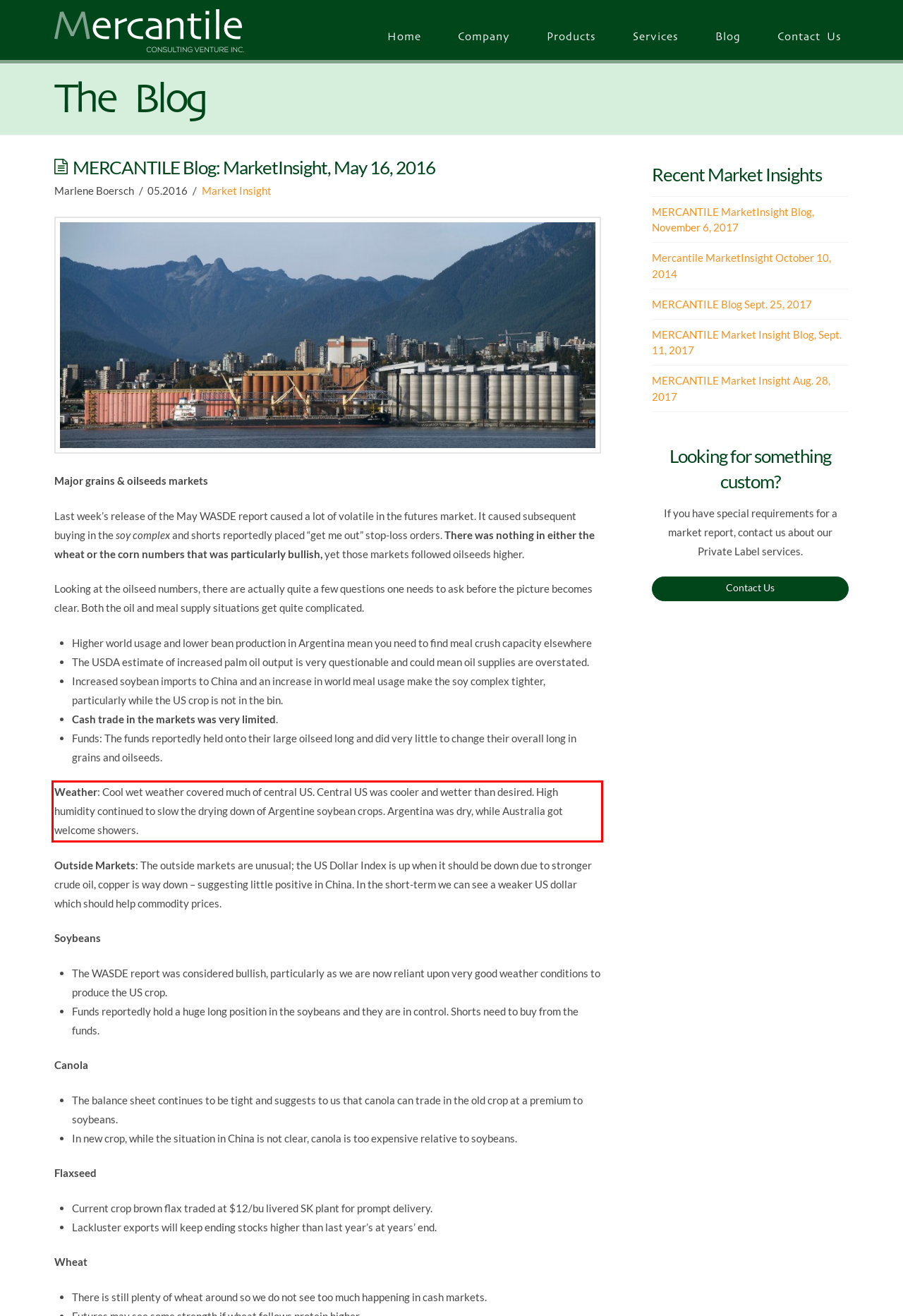Identify the red bounding box in the webpage screenshot and perform OCR to generate the text content enclosed.

Weather: Cool wet weather covered much of central US. Central US was cooler and wetter than desired. High humidity continued to slow the drying down of Argentine soybean crops. Argentina was dry, while Australia got welcome showers.